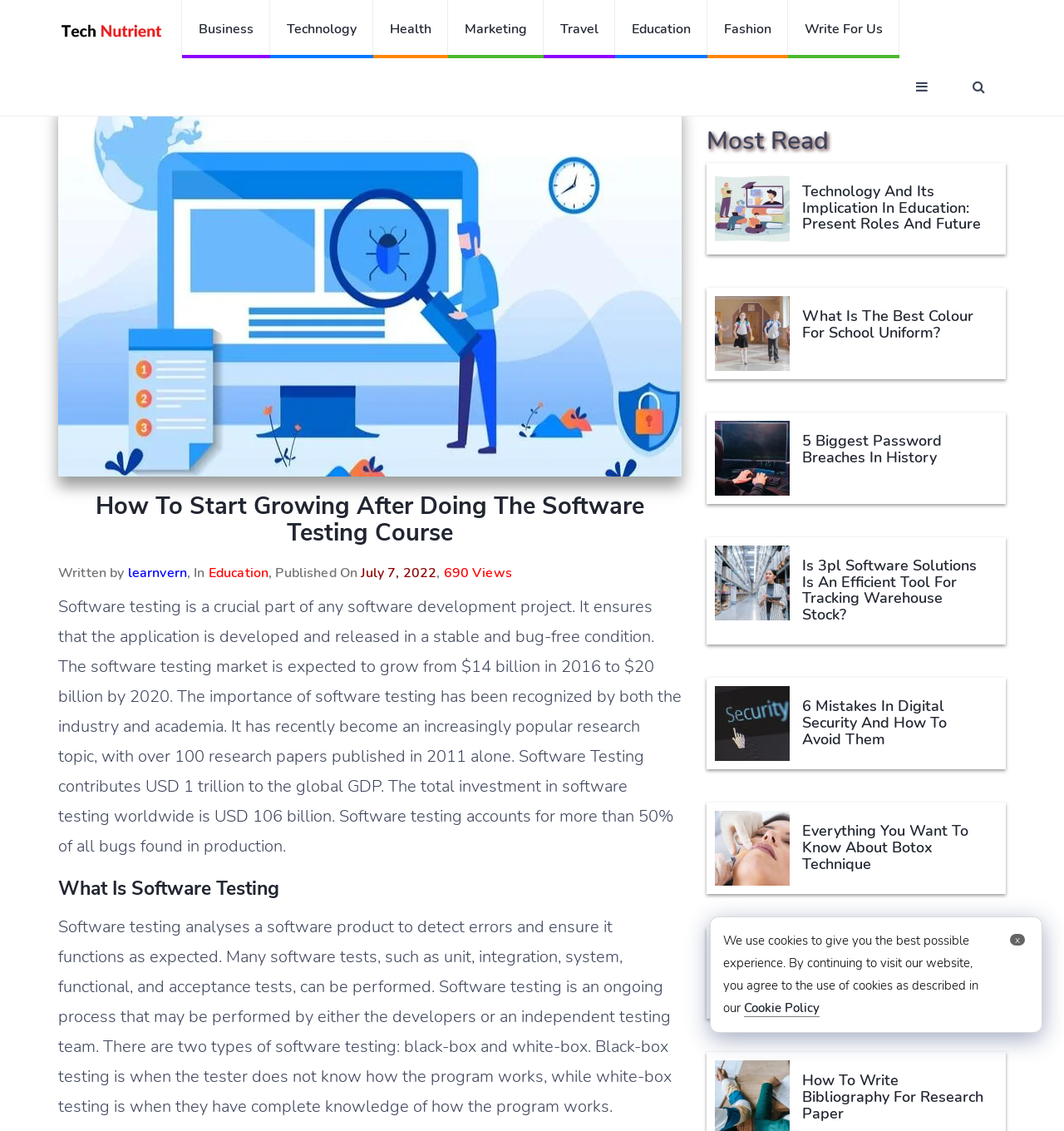Extract the bounding box coordinates for the UI element described by the text: "More Topics". The coordinates should be in the form of [left, top, right, bottom] with values between 0 and 1.

None